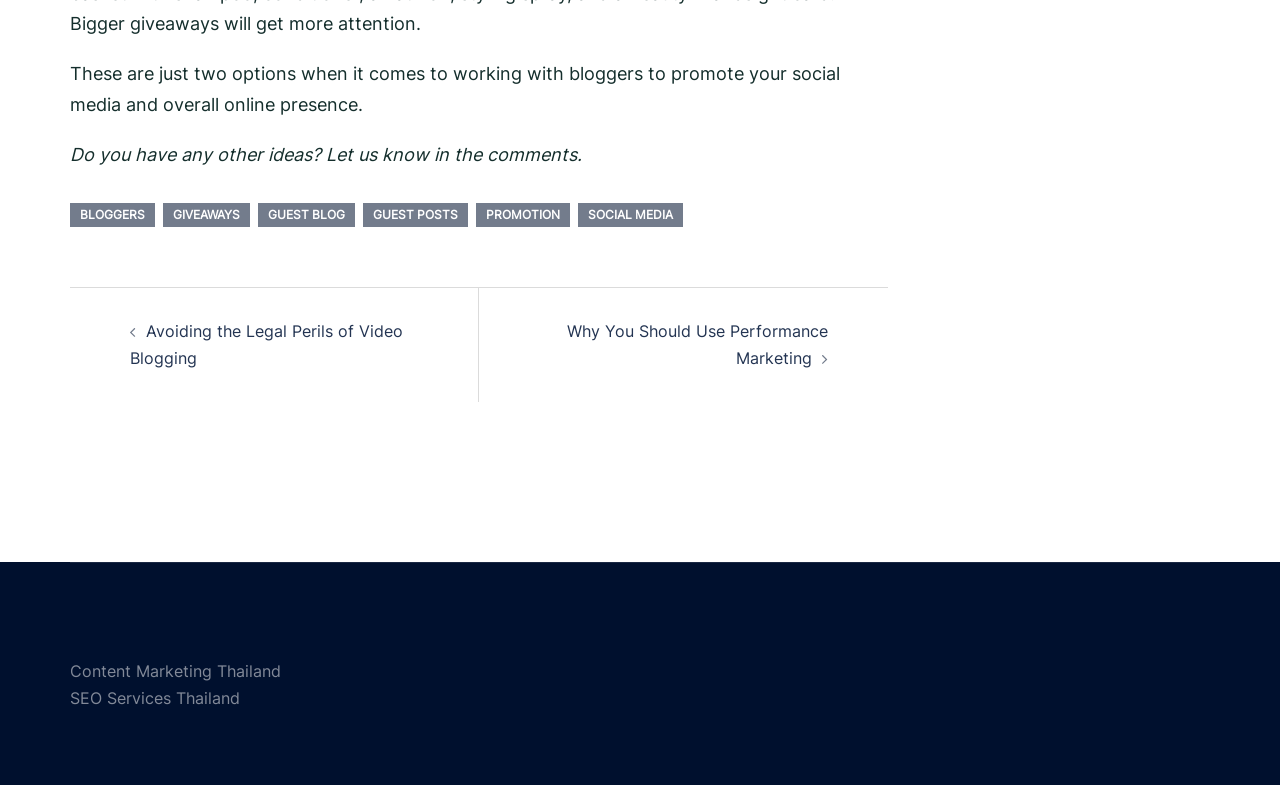Analyze the image and answer the question with as much detail as possible: 
What is the name of the company or service mentioned at the bottom?

The webpage mentions 'Content Marketing Thailand' and 'SEO Services Thailand' at the bottom, suggesting that these are services or companies related to the topic of the webpage.